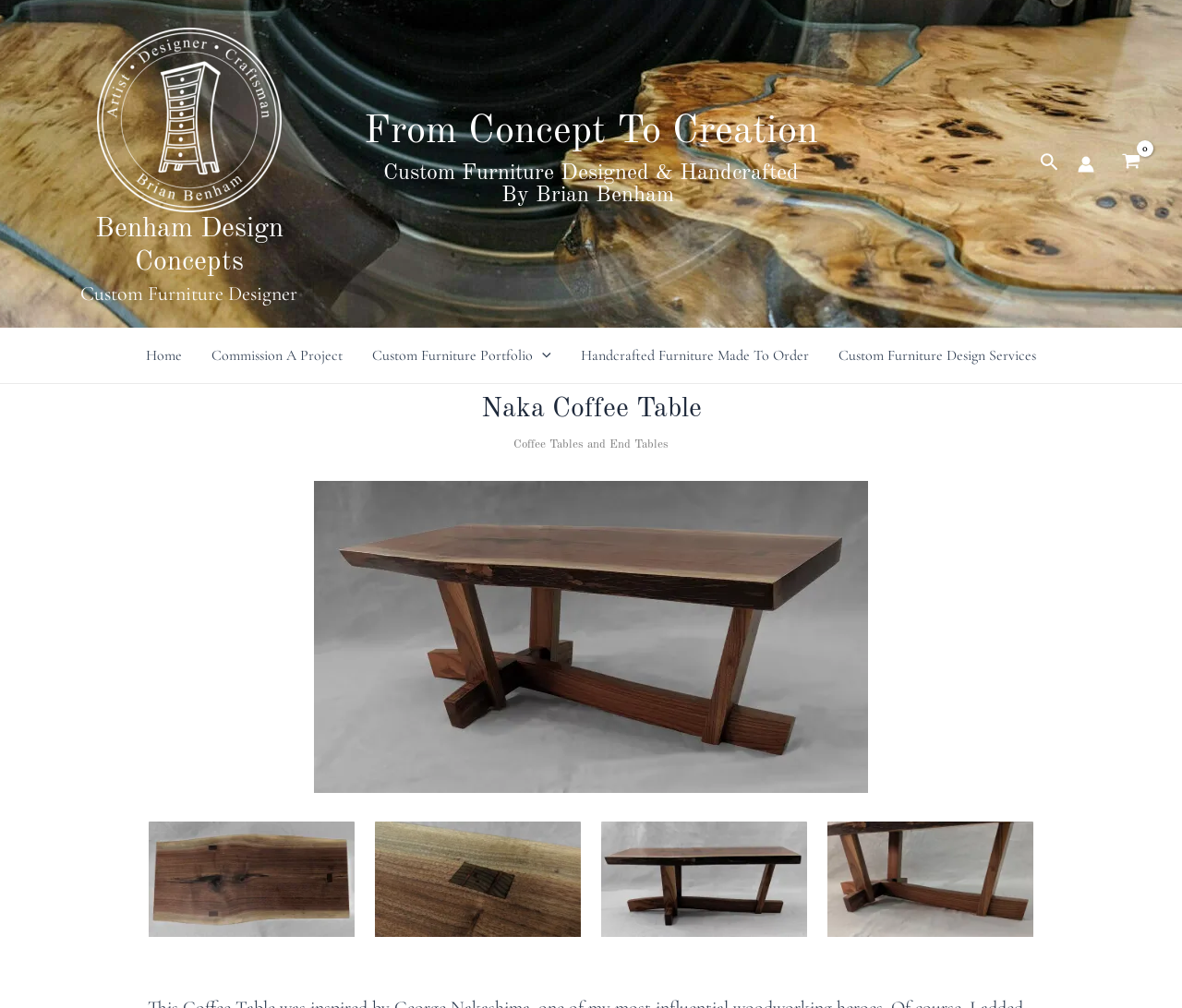Use the details in the image to answer the question thoroughly: 
Who is the custom furniture designer?

The webpage has a heading 'Custom Furniture Designed & Handcrafted By Brian Benham' which indicates that Brian Benham is the custom furniture designer.